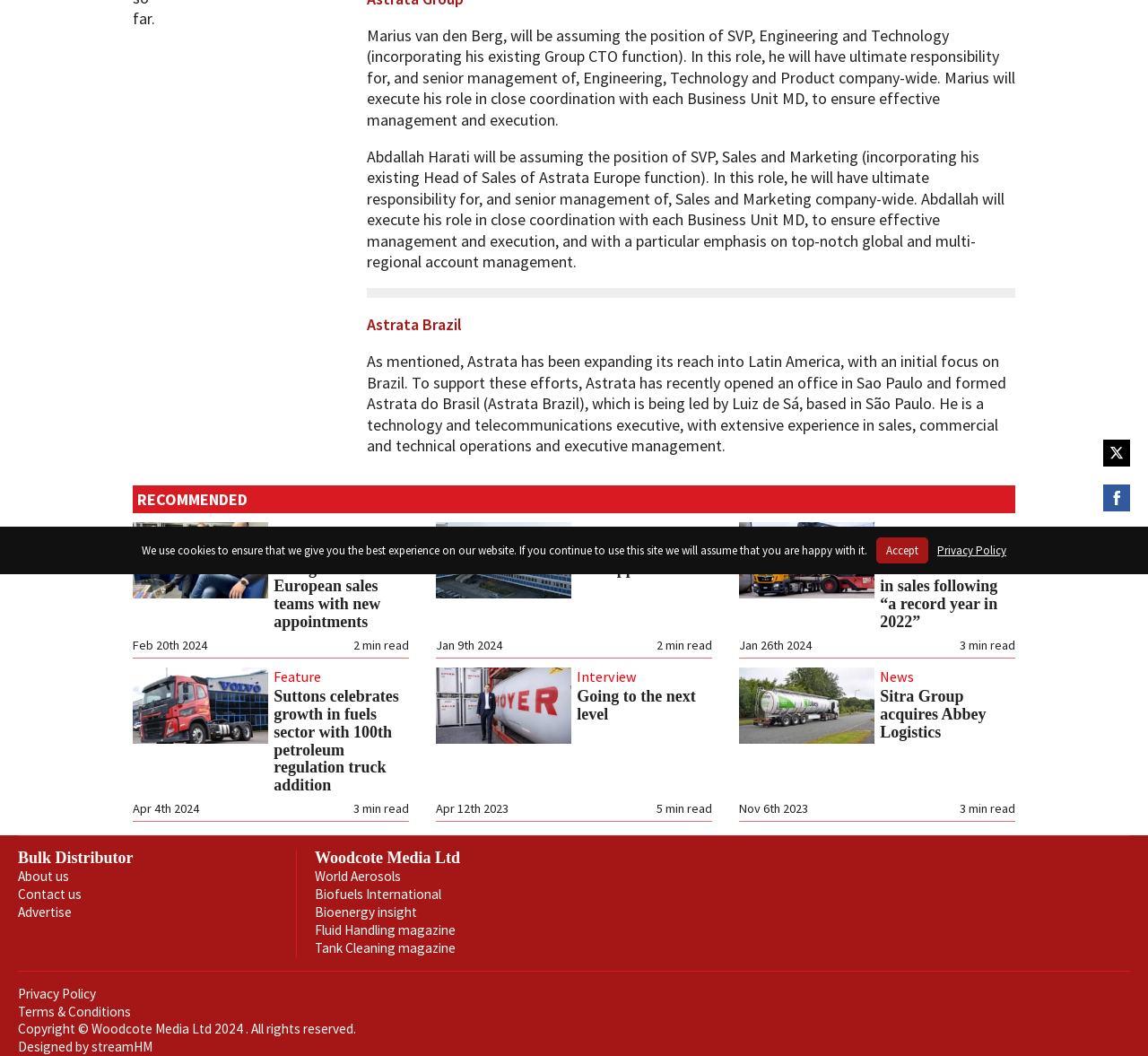Calculate the bounding box coordinates for the UI element based on the following description: "Share on Facebook". Ensure the coordinates are four float numbers between 0 and 1, i.e., [left, top, right, bottom].

[0.961, 0.459, 0.984, 0.484]